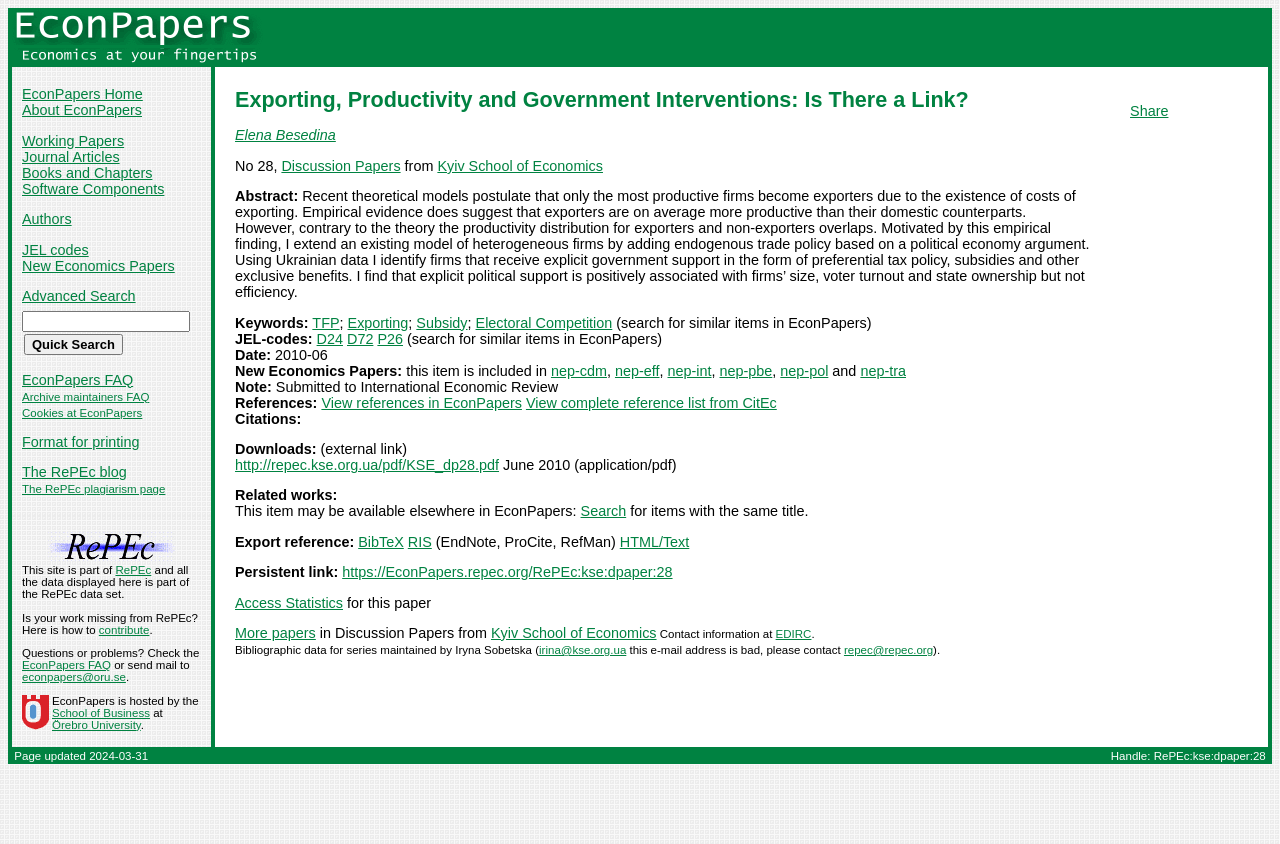Can you find and provide the main heading text of this webpage?

Exporting, Productivity and Government Interventions: Is There a Link?